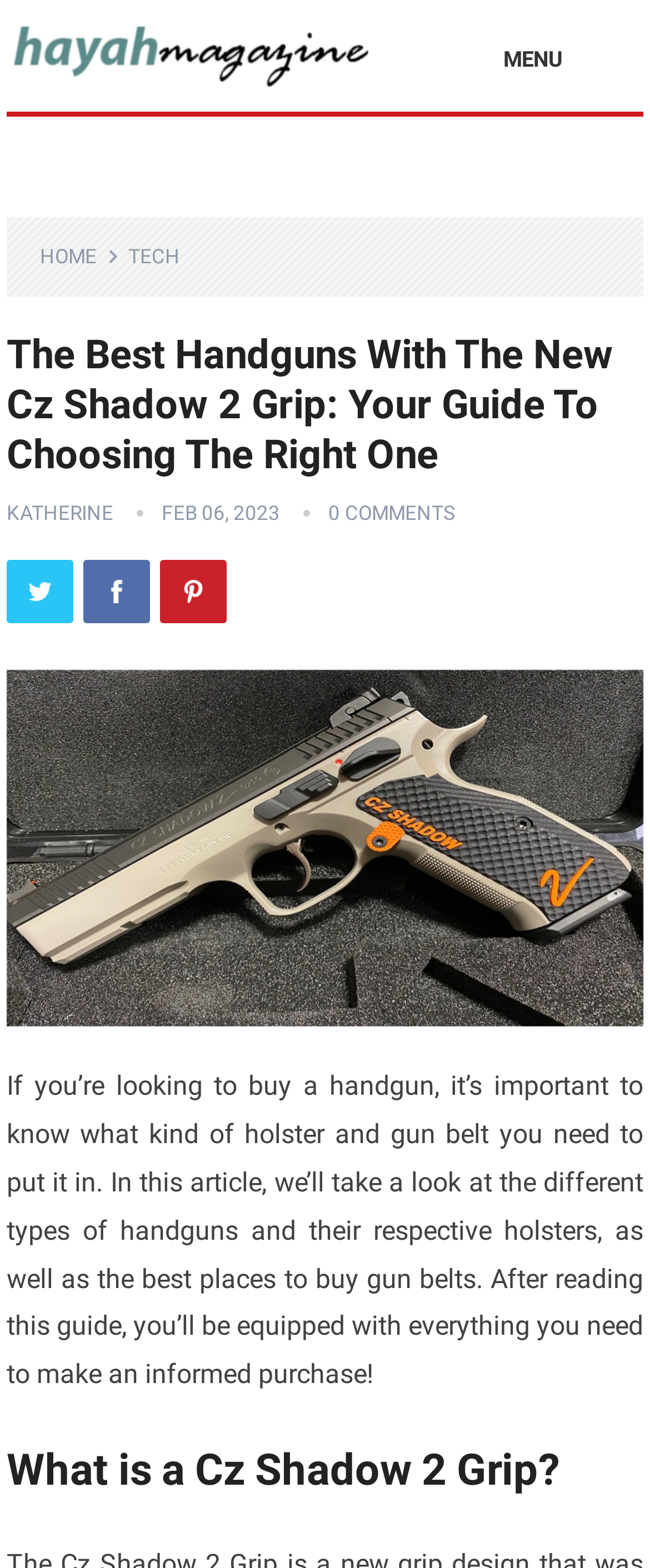Locate the bounding box coordinates of the clickable area to execute the instruction: "Click on the MENU button". Provide the coordinates as four float numbers between 0 and 1, represented as [left, top, right, bottom].

[0.774, 0.03, 0.867, 0.046]